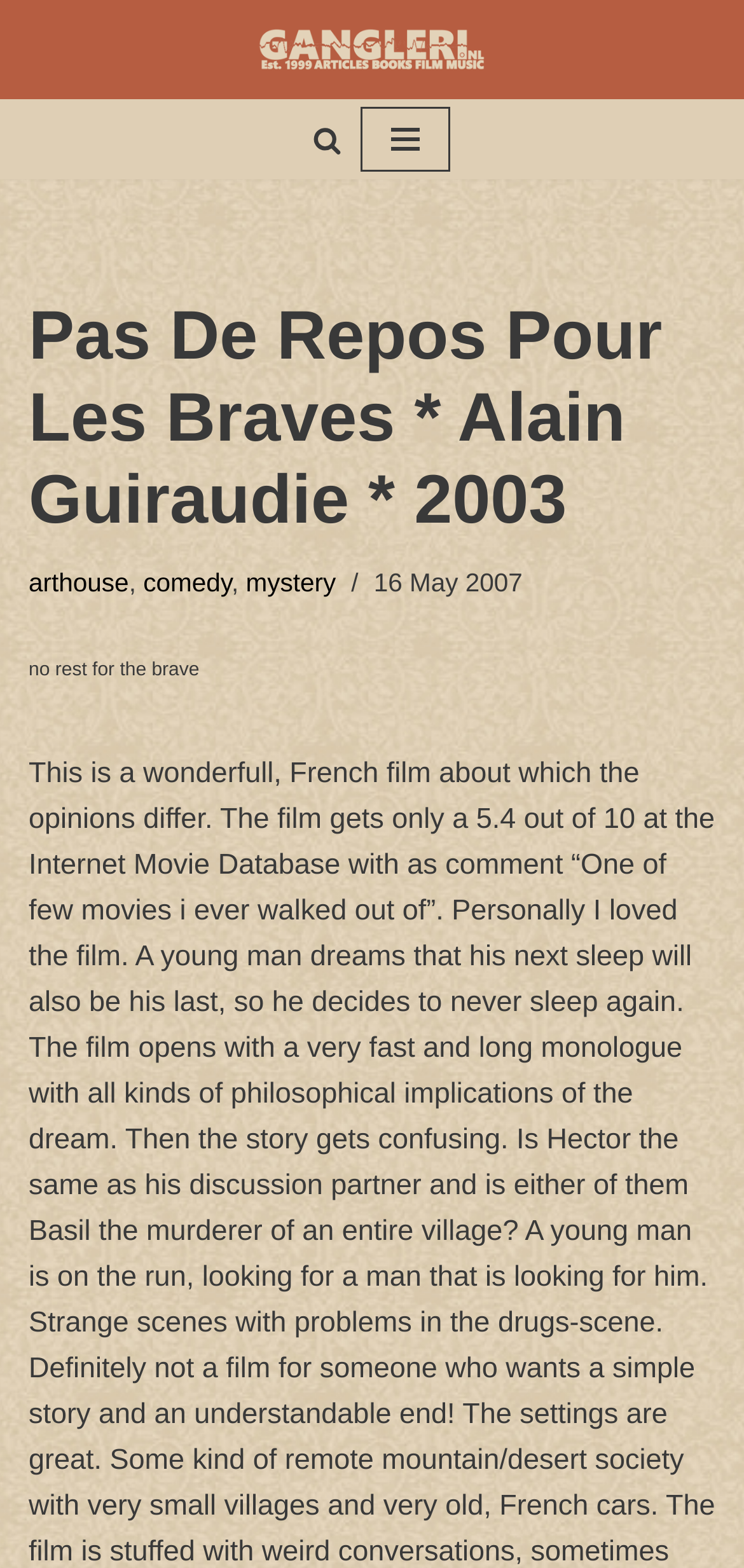Observe the image and answer the following question in detail: Is the navigation menu expanded?

I found a button element on the webpage that is labeled as 'Navigation Menu'. The 'expanded' property of this element is set to 'False', indicating that the navigation menu is not currently expanded.